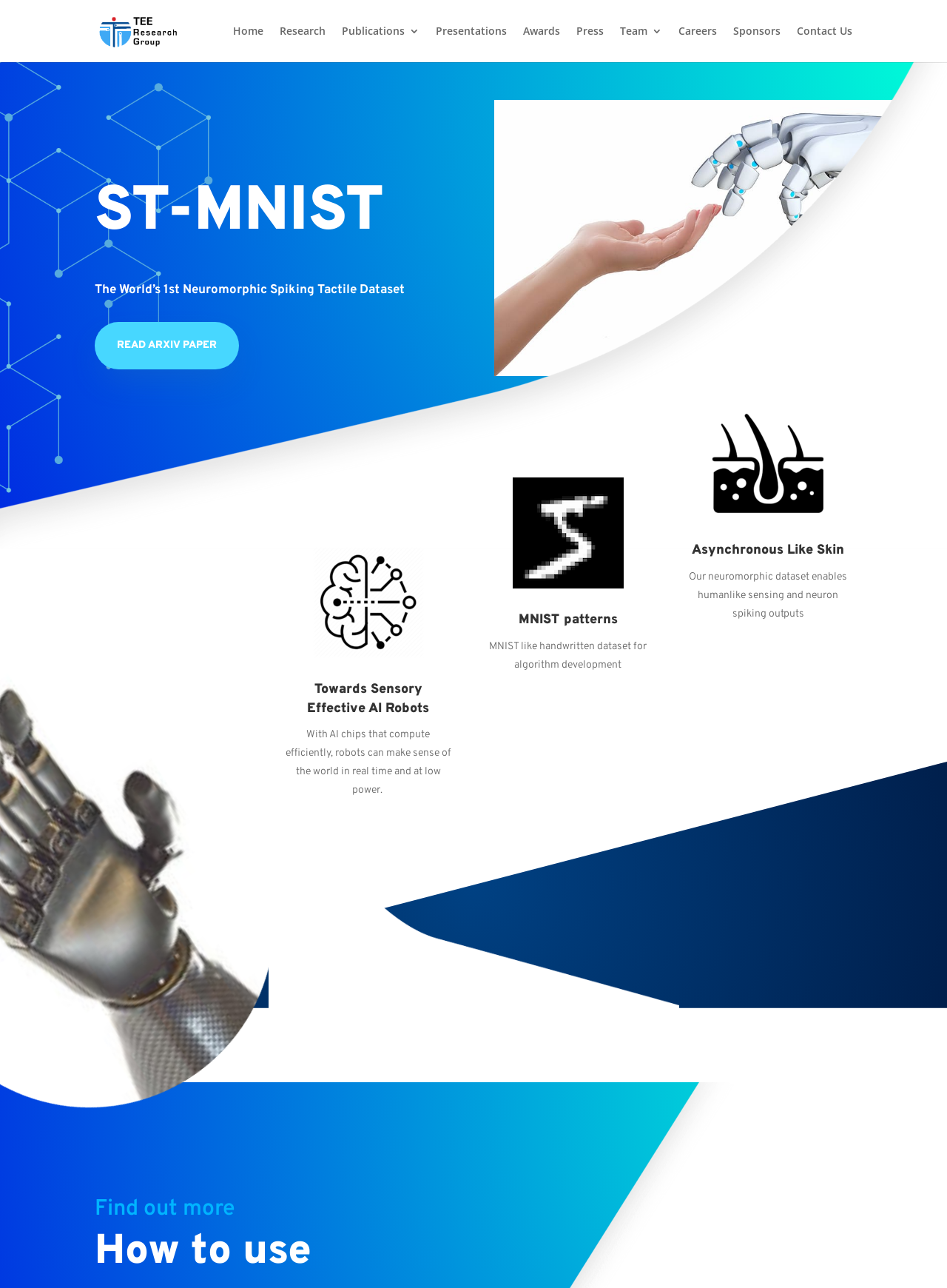Answer the question with a single word or phrase: 
How many links are there in the top navigation menu?

9